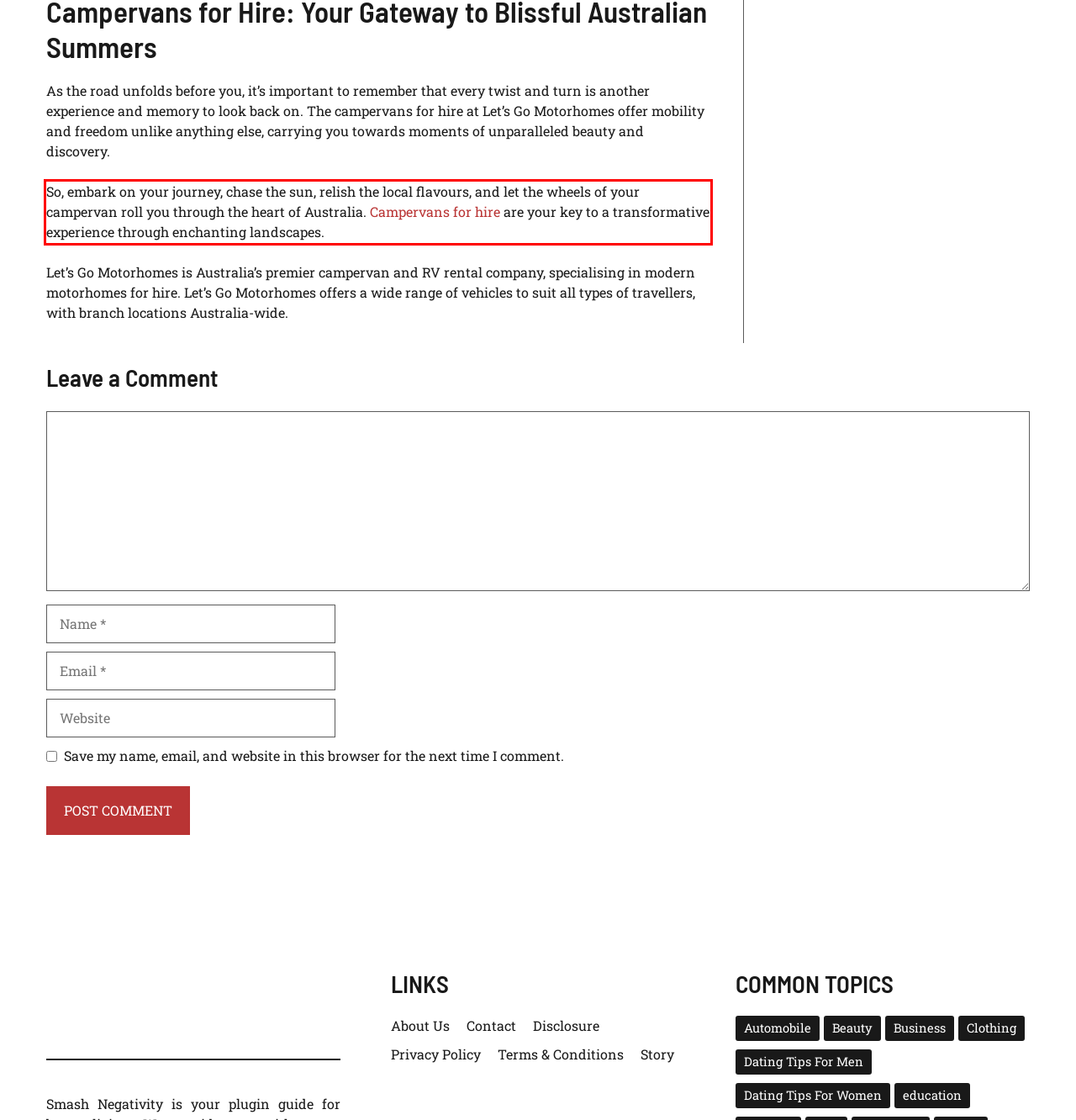You are provided with a webpage screenshot that includes a red rectangle bounding box. Extract the text content from within the bounding box using OCR.

So, embark on your journey, chase the sun, relish the local flavours, and let the wheels of your campervan roll you through the heart of Australia. Campervans for hire are your key to a transformative experience through enchanting landscapes.